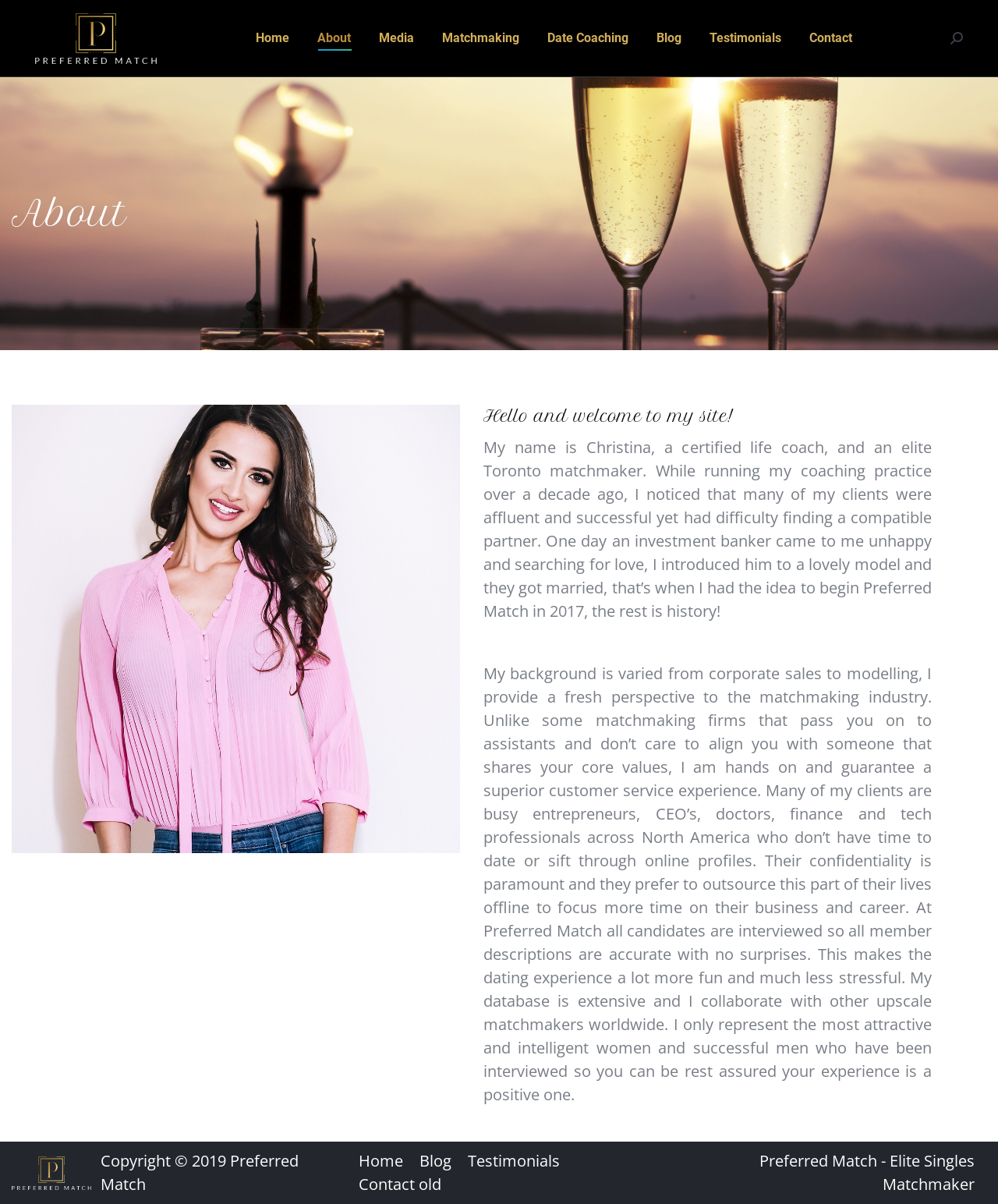What is the focus of Christina's matchmaking service?
Look at the image and respond with a one-word or short phrase answer.

Providing a superior customer service experience